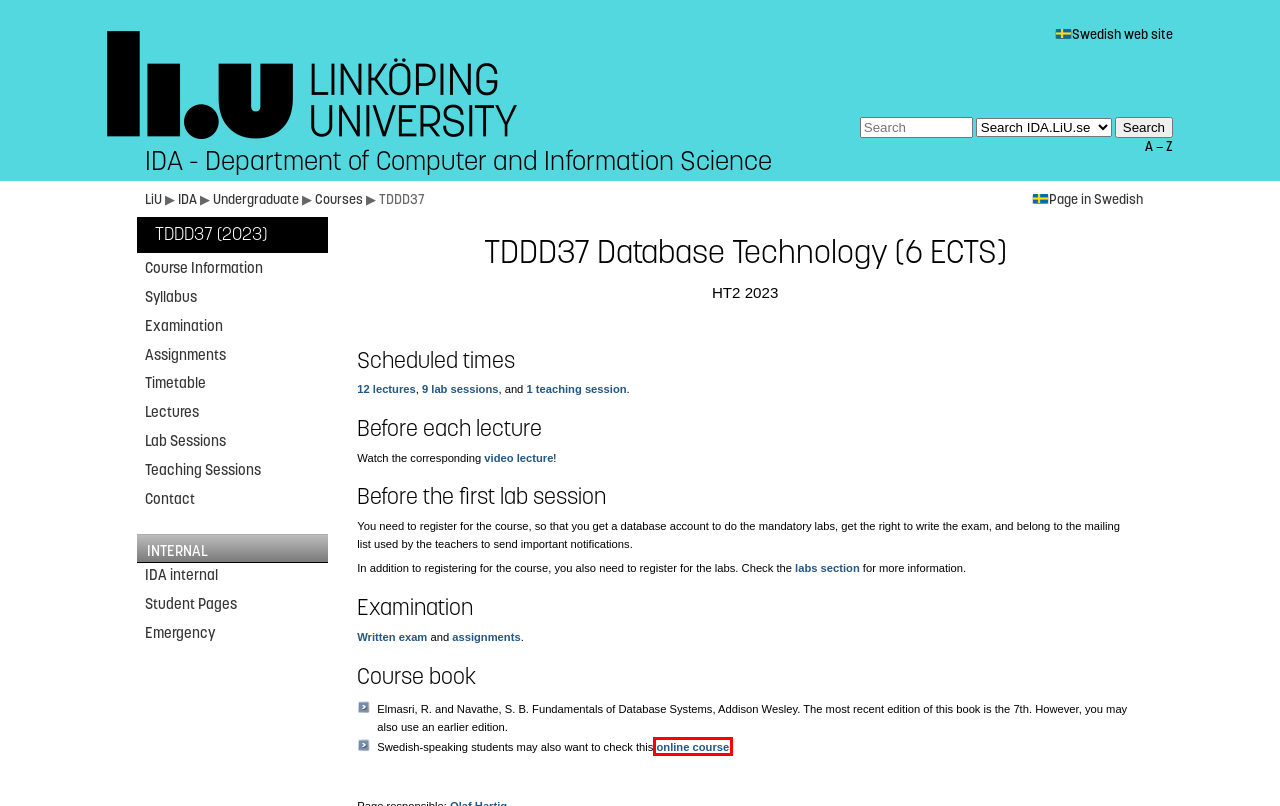Given a screenshot of a webpage with a red bounding box around an element, choose the most appropriate webpage description for the new page displayed after clicking the element within the bounding box. Here are the candidates:
A. Research at Linköping University - Linköping University
B. Logga in
C. Linköpings universitet - TDDD37, Databasteknik, TDDD37 2344-2402
D. Press Contacts - Linköping University
E. En webbkurs om databaser
F. Work at LiU - Linköping University
G. TDDD37 > Hemsida
H. Collaboration at Linköping University - Linköping University

E